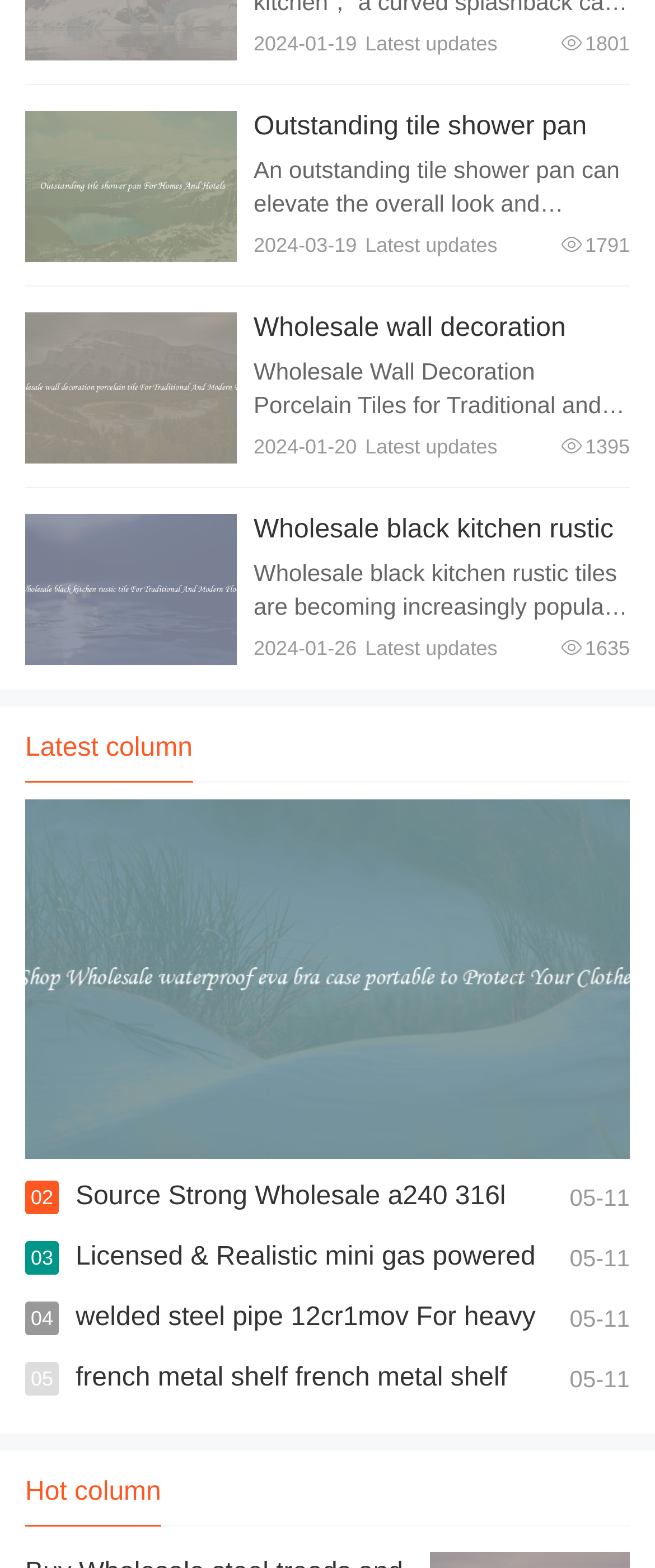Show the bounding box coordinates of the element that should be clicked to complete the task: "Explore wholesale wall decoration porcelain tiles".

[0.387, 0.2, 0.891, 0.261]